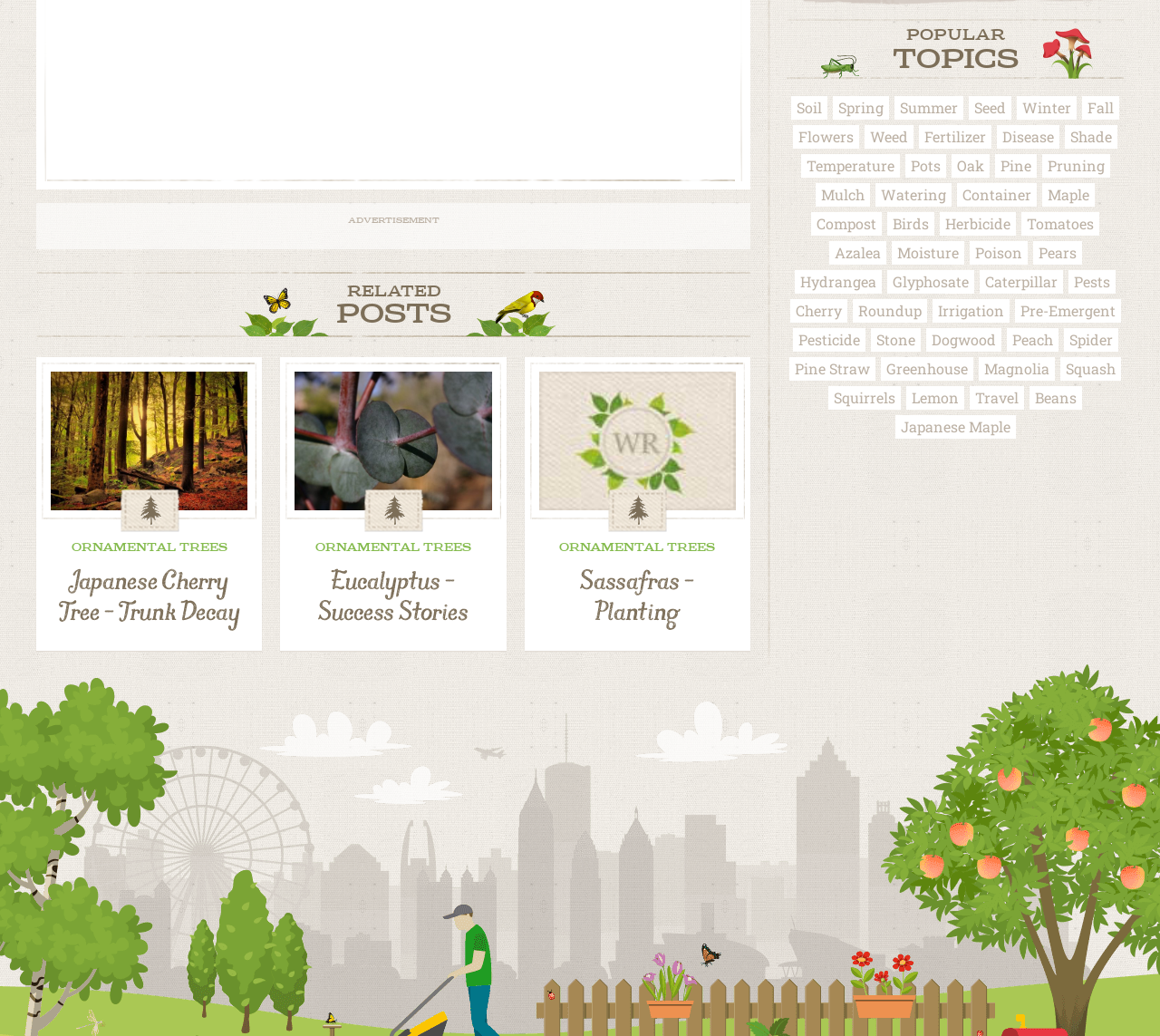Identify the bounding box coordinates for the element you need to click to achieve the following task: "Learn about 'Hydrangea'". The coordinates must be four float values ranging from 0 to 1, formatted as [left, top, right, bottom].

[0.685, 0.261, 0.76, 0.284]